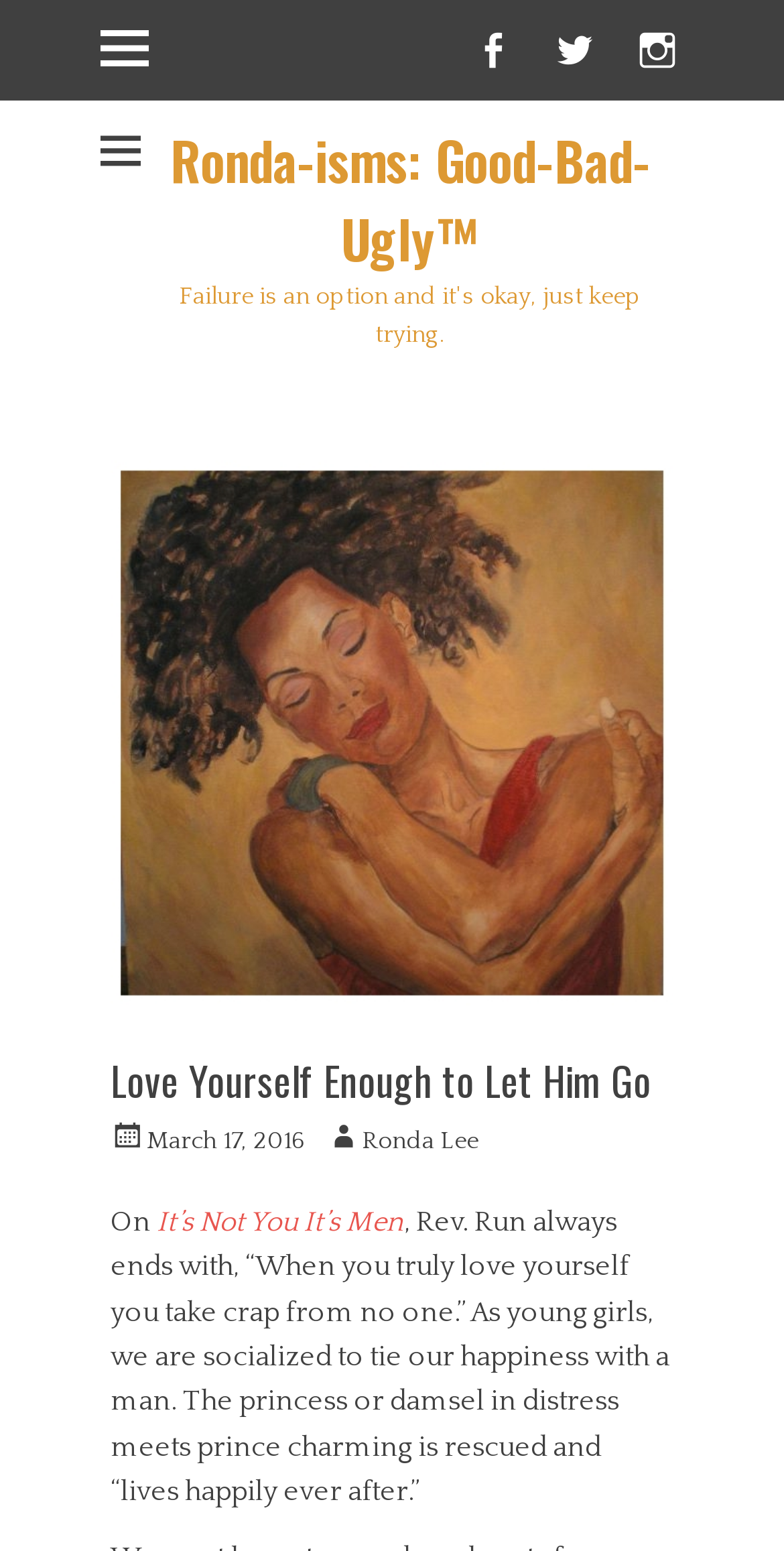Locate the bounding box coordinates of the element to click to perform the following action: 'Check the post date'. The coordinates should be given as four float values between 0 and 1, in the form of [left, top, right, bottom].

[0.141, 0.727, 0.39, 0.744]